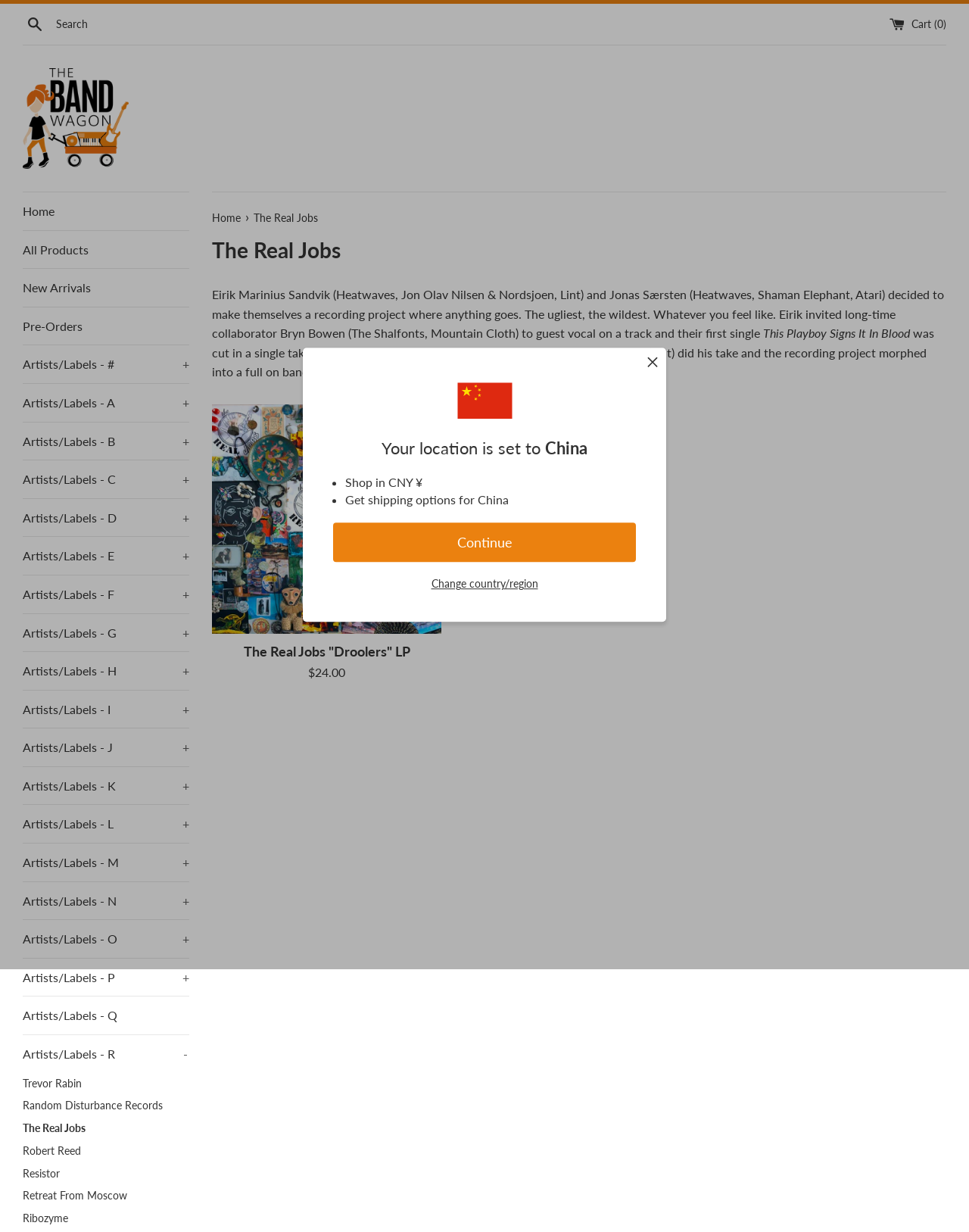What is the current location set to?
From the image, respond with a single word or phrase.

China